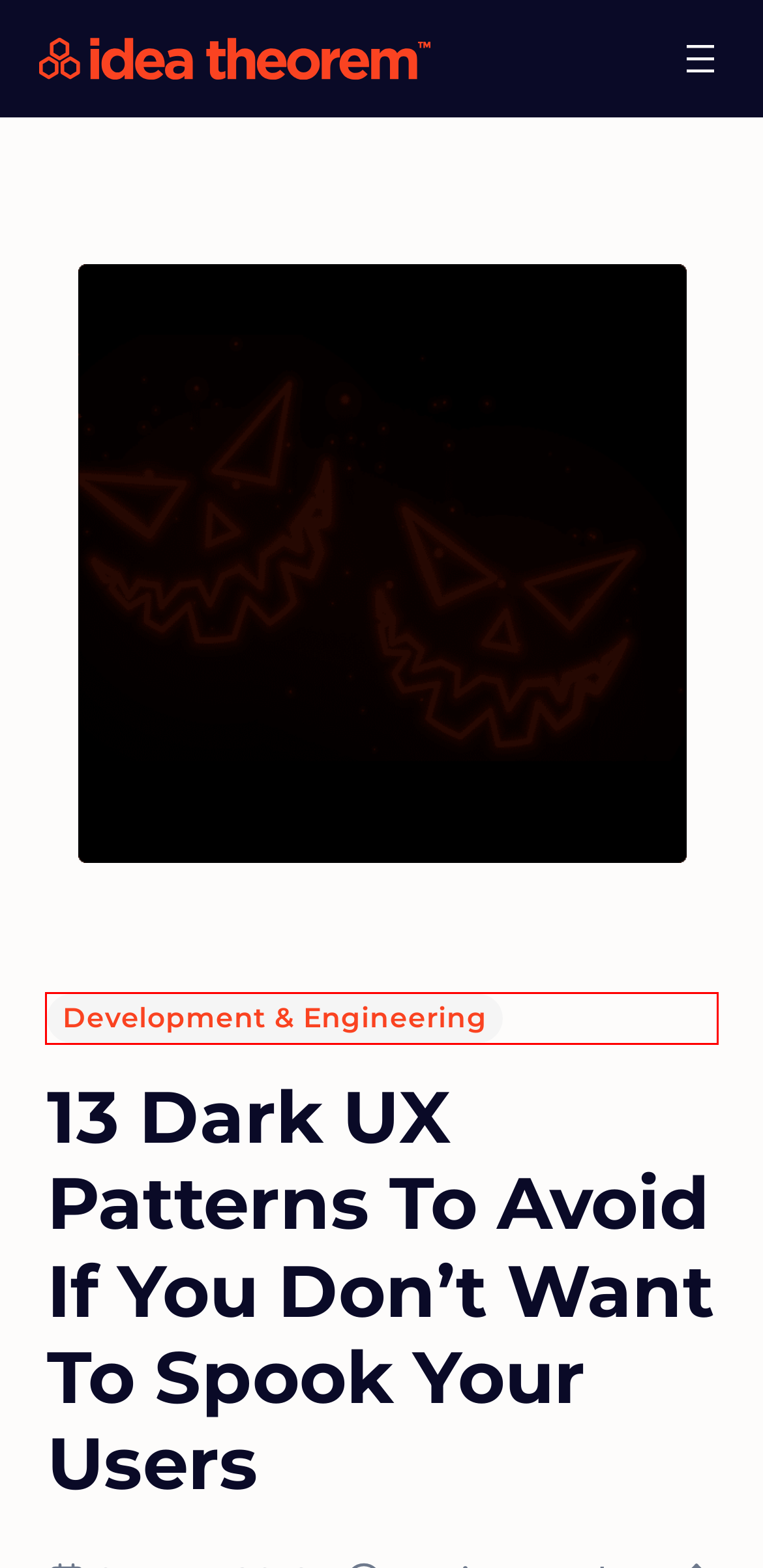Evaluate the webpage screenshot and identify the element within the red bounding box. Select the webpage description that best fits the new webpage after clicking the highlighted element. Here are the candidates:
A. Healthcare UX UI Design & Development Agency
B. Digital Transformation in Government & Public Services
C. Contact - Idea Theorem
D. Cloud Managed Services Company in Toronto | Idea Theorem™
E. Career - Main Page - Idea Theorem
F. Industry-Tailored Platform Solutions | Idea Theorem
G. Development & Engineering Archives - Idea Theorem
H. Idea Theorem | UI UX Design Agency, Web Design & Development

G